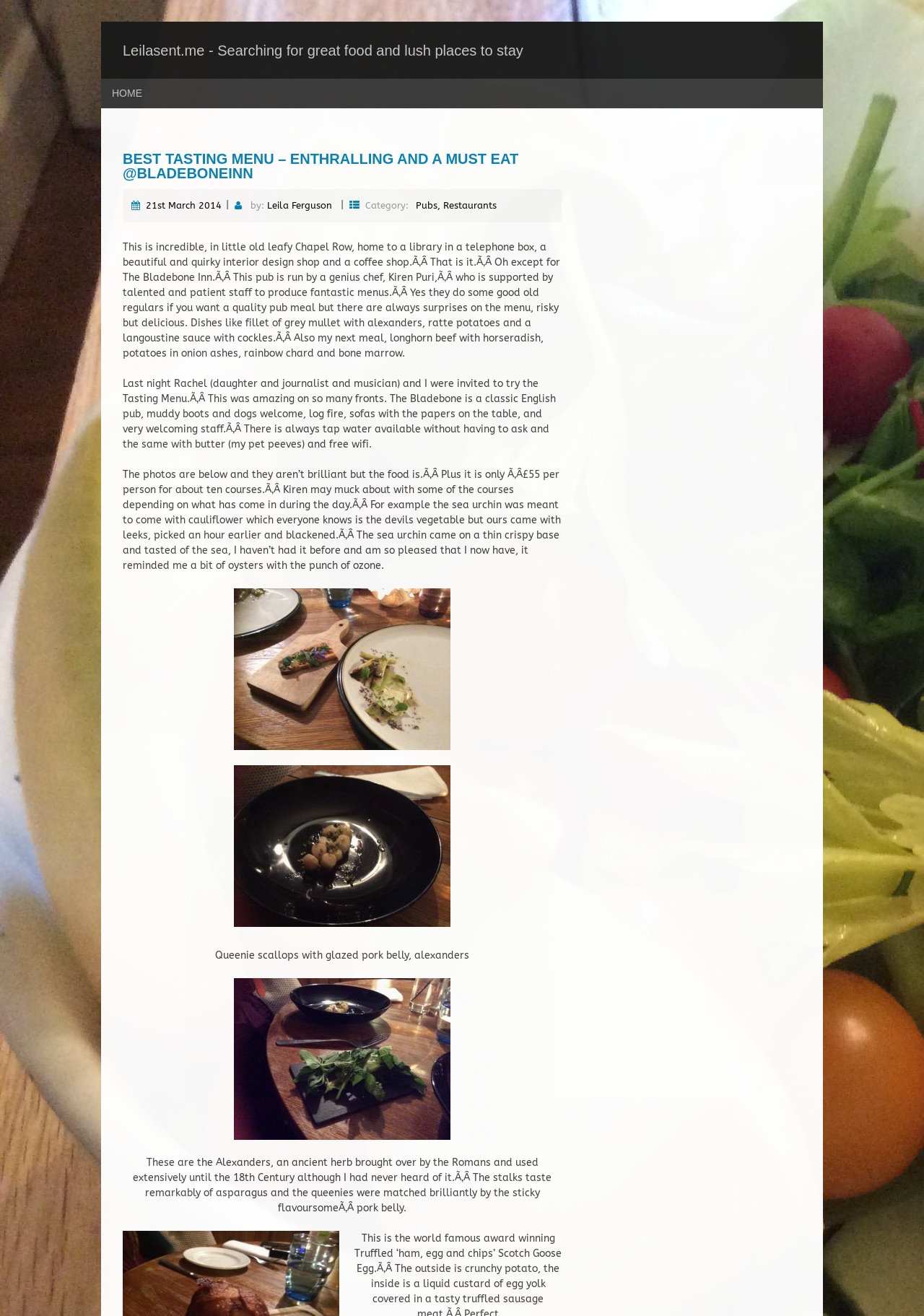Your task is to find and give the main heading text of the webpage.

BEST TASTING MENU – ENTHRALLING AND A MUST EAT @BLADEBONEINN